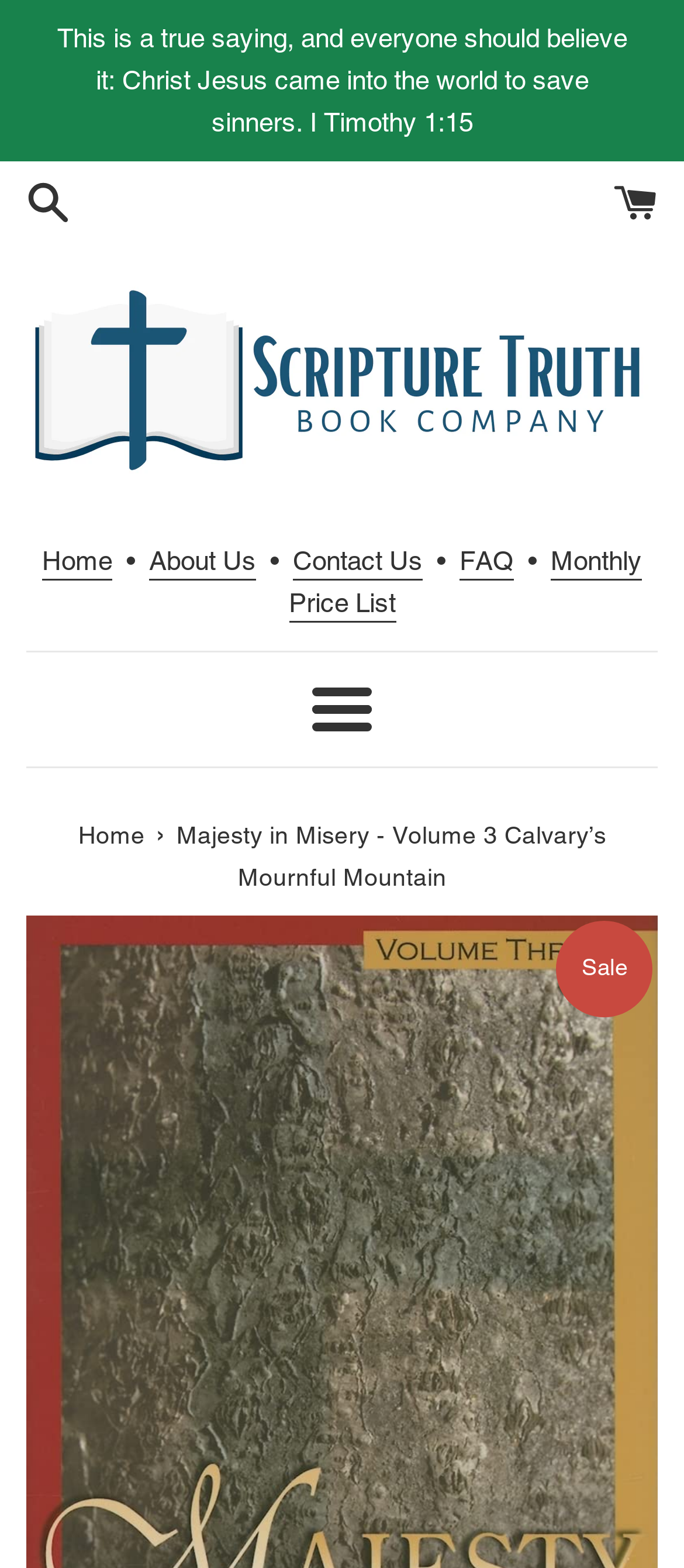Identify the bounding box for the UI element described as: "Home". Ensure the coordinates are four float numbers between 0 and 1, formatted as [left, top, right, bottom].

[0.062, 0.347, 0.164, 0.37]